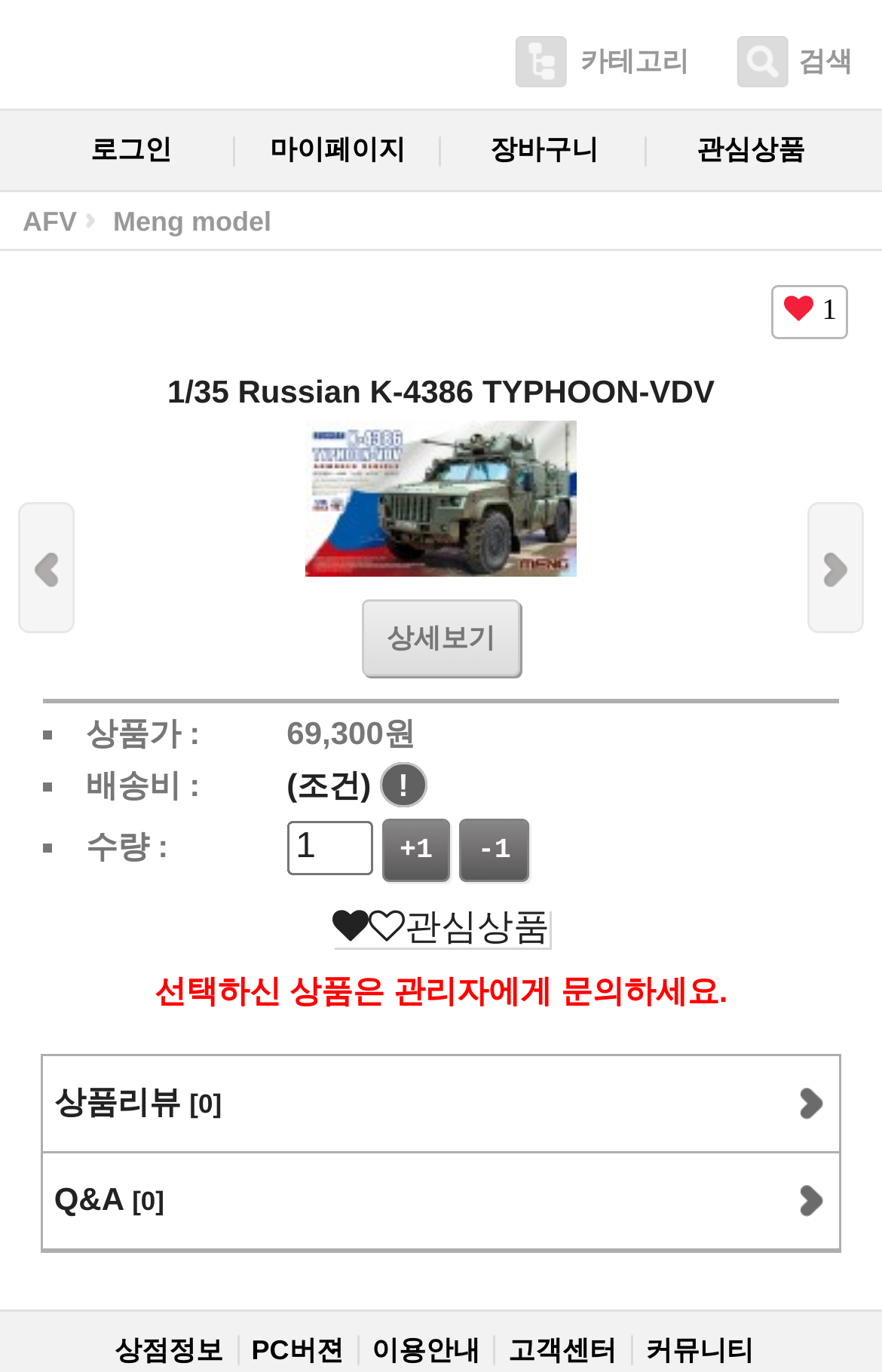How many reviews does the product have?
Please provide a comprehensive answer based on the information in the image.

The number of reviews the product has can be found in the section that displays the product reviews, where it is written as '상품리뷰 [0]' that indicates the product has no reviews.